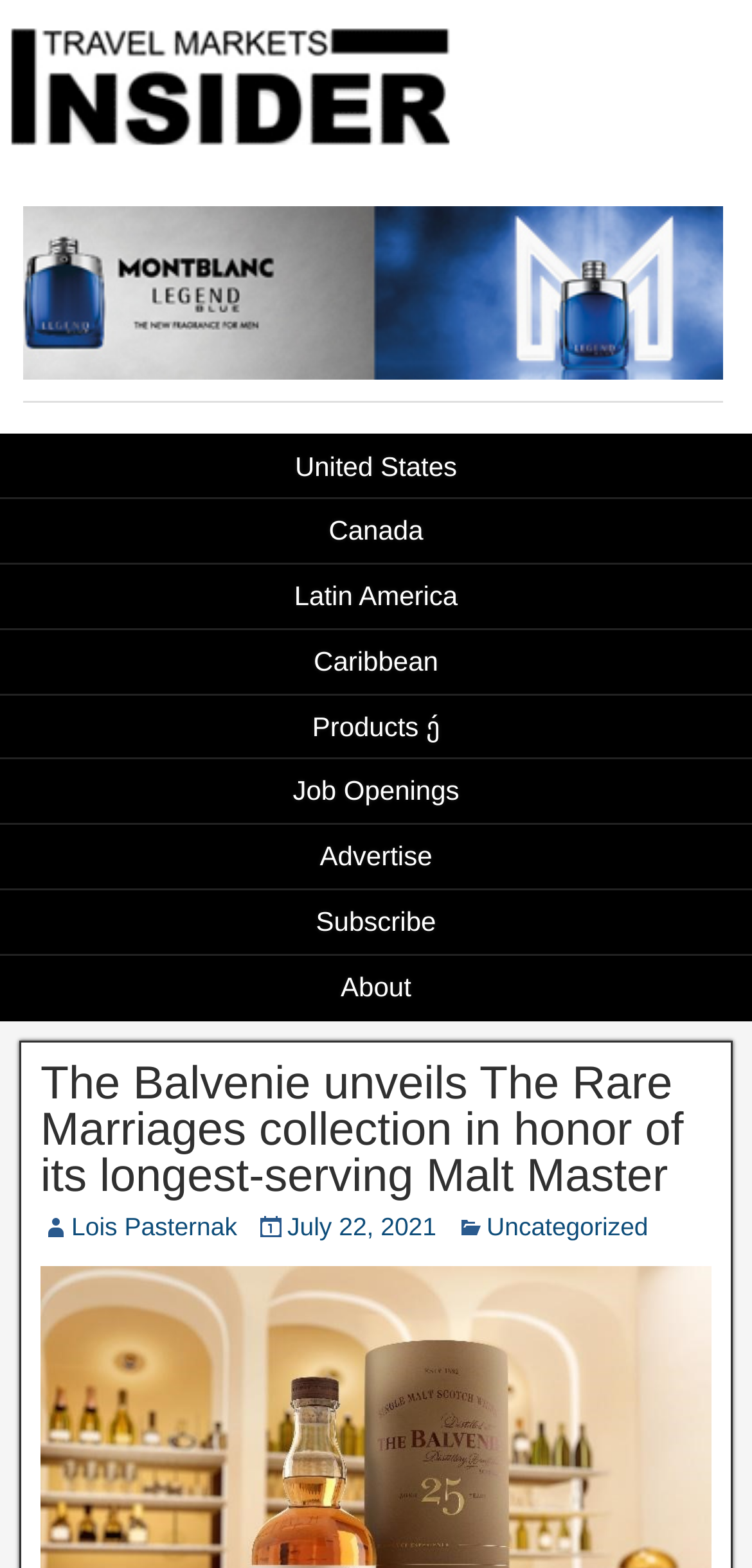Elaborate on the different components and information displayed on the webpage.

The webpage is primarily focused on providing news and information related to the duty-free markets of the Americas and the Caribbean. At the top of the page, there is a prominent image advertisement for Montblanc Legend Blue Model, taking up most of the width. Below the image, there is a row of links to different regions, including the United States, Canada, Latin America, and the Caribbean, which likely provide access to region-specific news and information.

Further down, there are links to various sections of the website, such as Products, Job Openings, Advertise, Subscribe, and About, which are arranged in a vertical column. The main content of the page is a news article with the title "The Balvenie unveils The Rare Marriages collection in honor of its longest-serving Malt Master", which is displayed in a large font size. The article is accompanied by links to the author, Lois Pasternak, the publication date, July 22, 2021, and the category, Uncategorized.